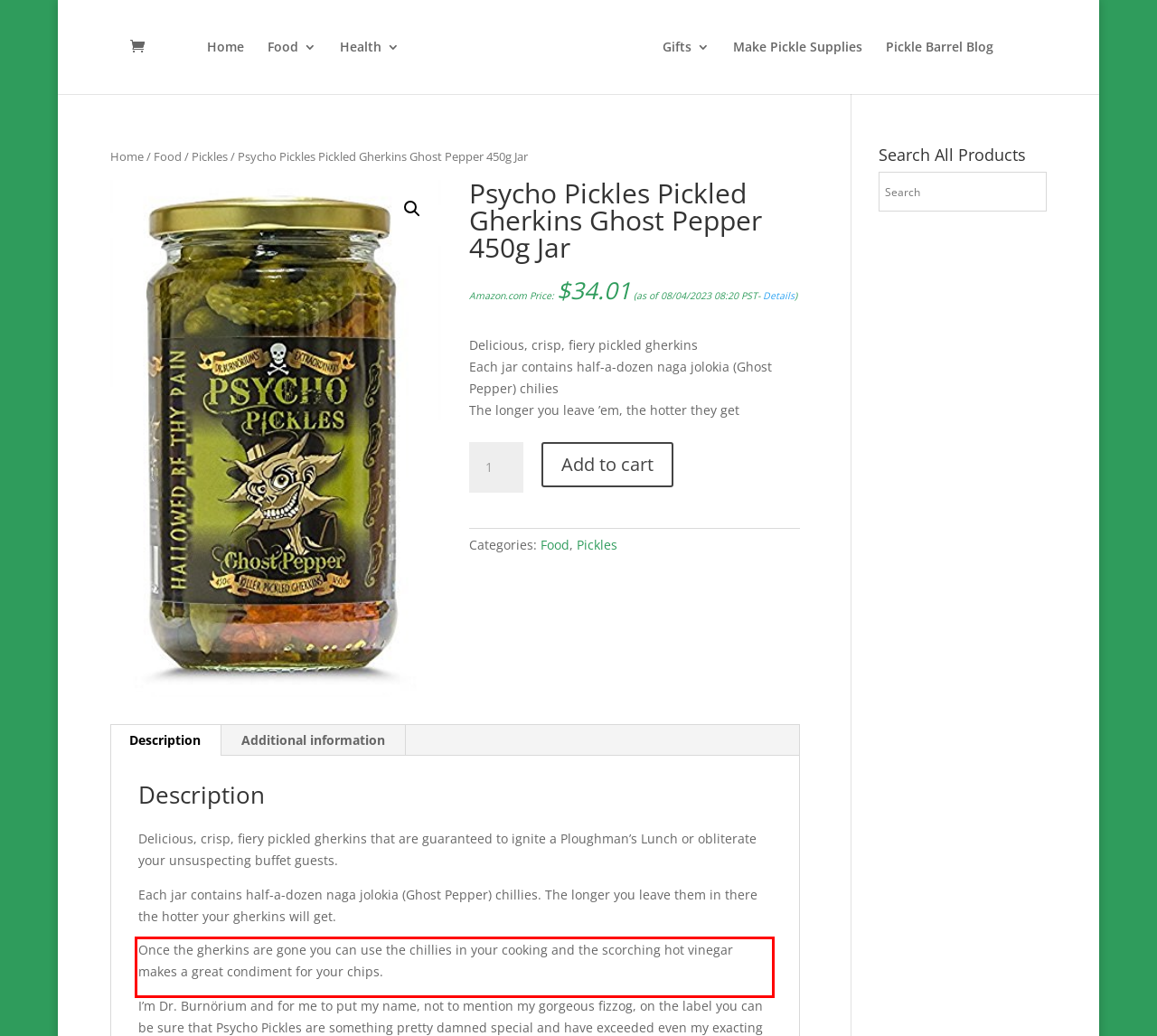Using the provided webpage screenshot, identify and read the text within the red rectangle bounding box.

Once the gherkins are gone you can use the chillies in your cooking and the scorching hot vinegar makes a great condiment for your chips.